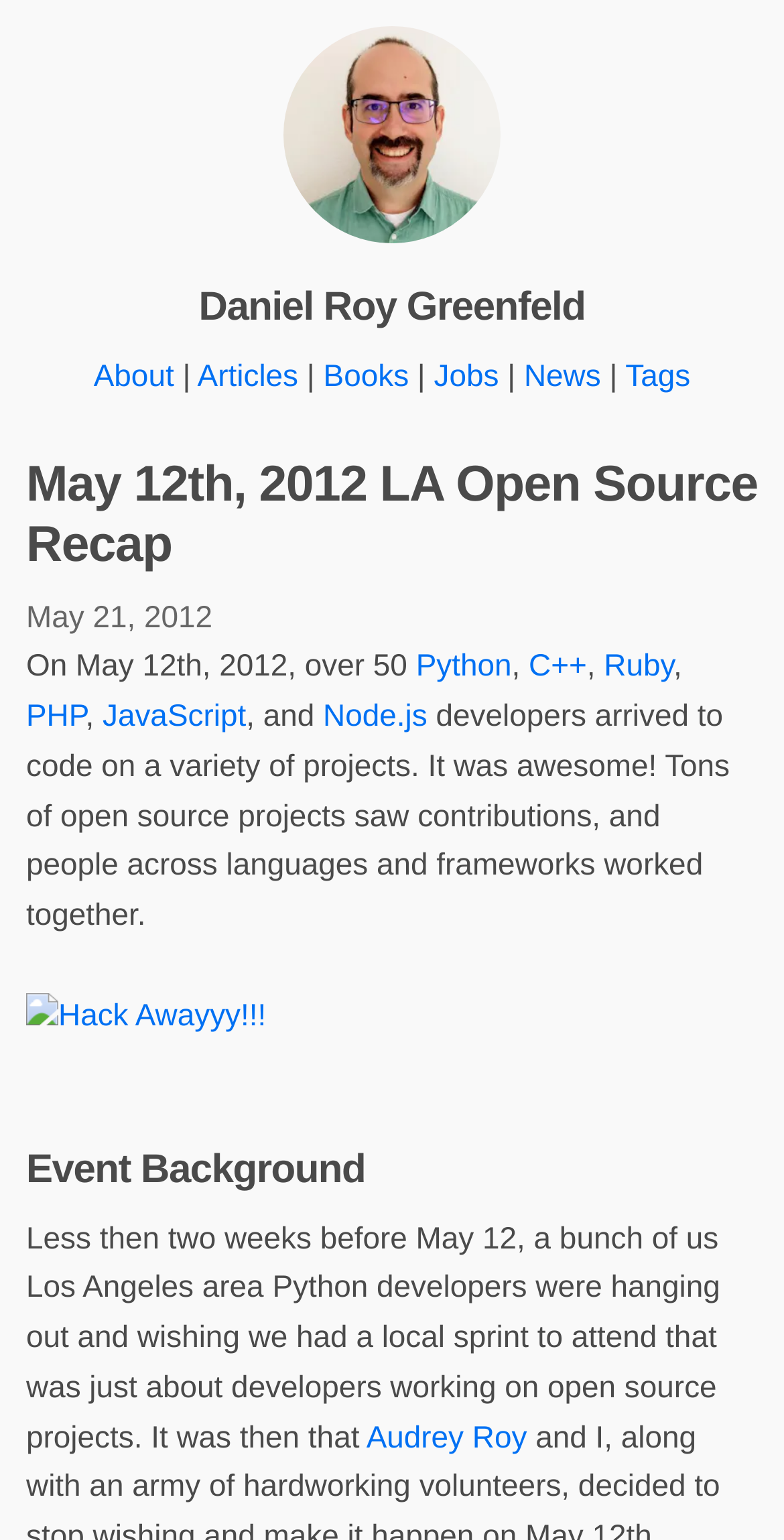Locate the bounding box coordinates of the area where you should click to accomplish the instruction: "Check out the Hack Awayyy!!! event".

[0.033, 0.648, 0.34, 0.671]